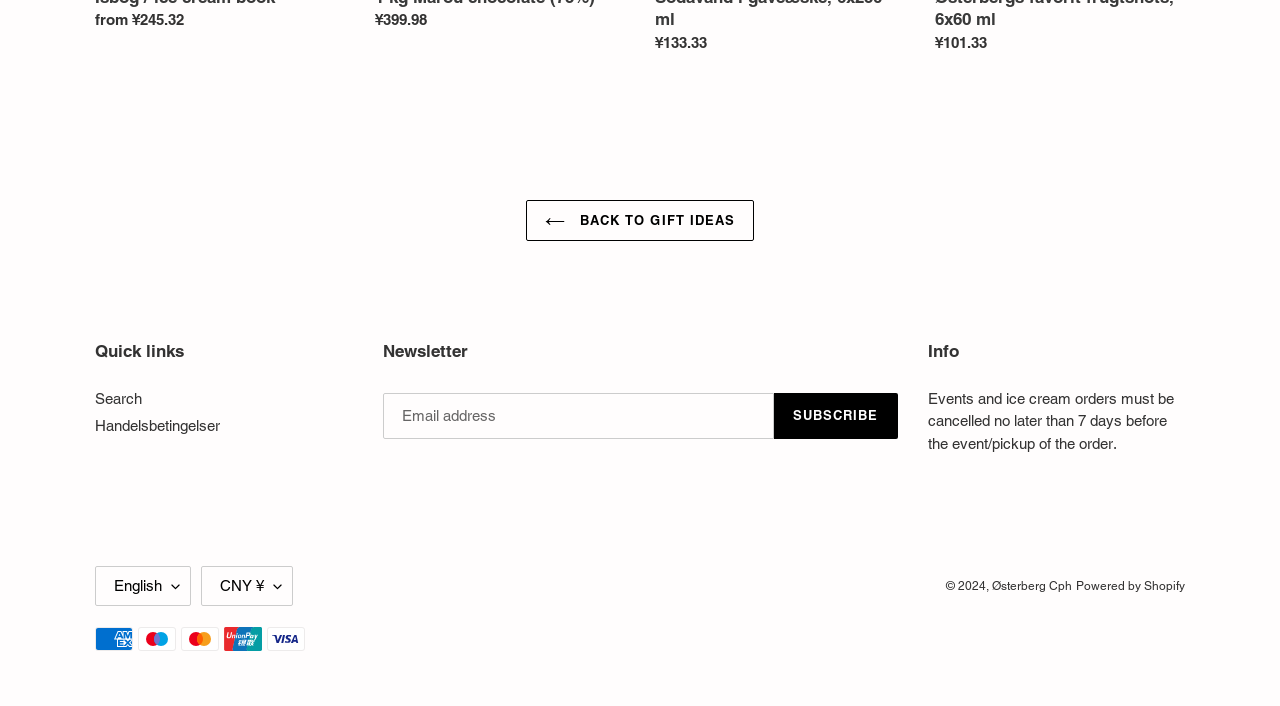Provide the bounding box coordinates for the UI element that is described as: "Østerberg Cph".

[0.775, 0.82, 0.838, 0.84]